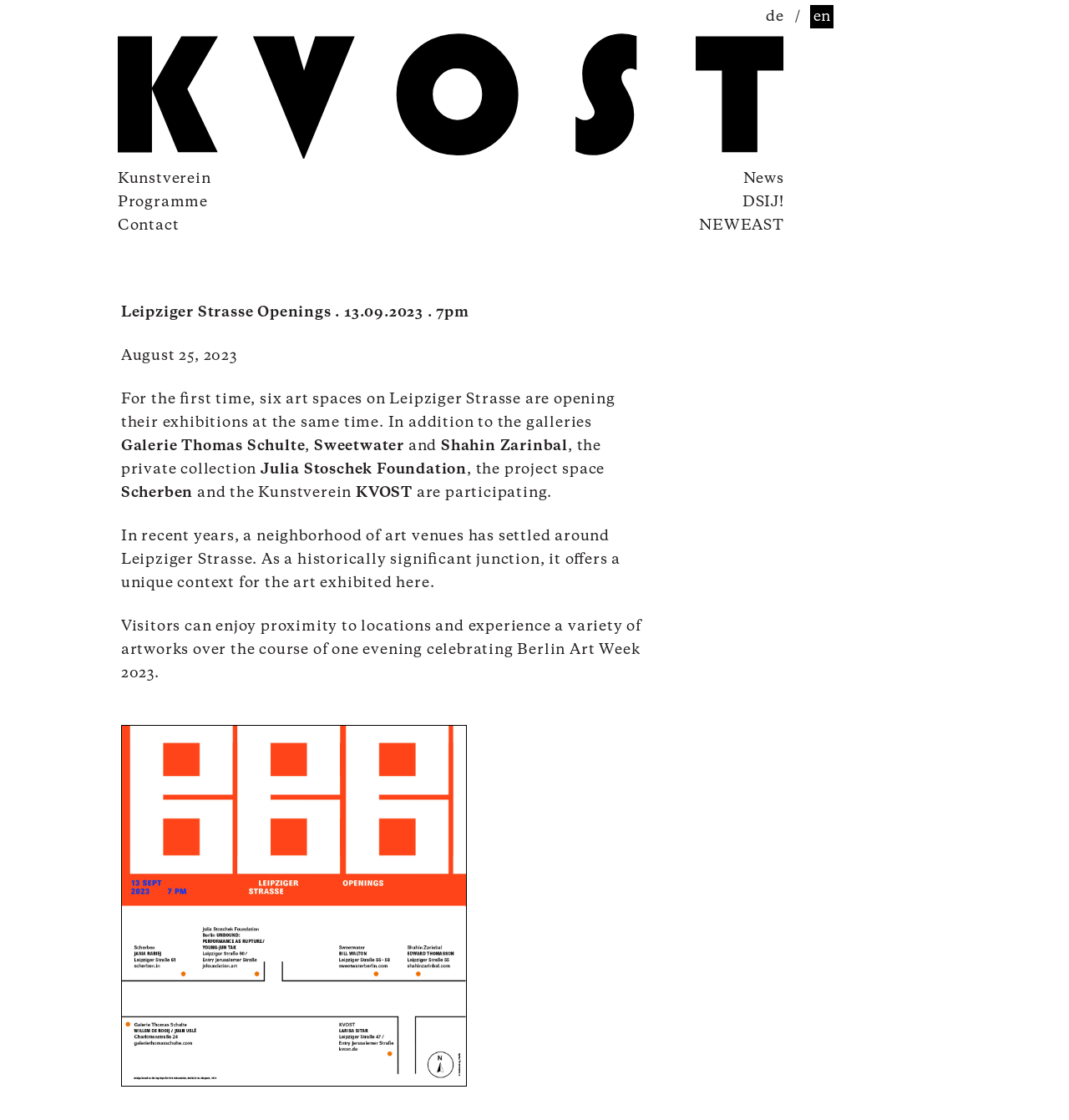Locate the heading on the webpage and return its text.

Leipziger Strasse Openings . 13.09.2023 . 7pm